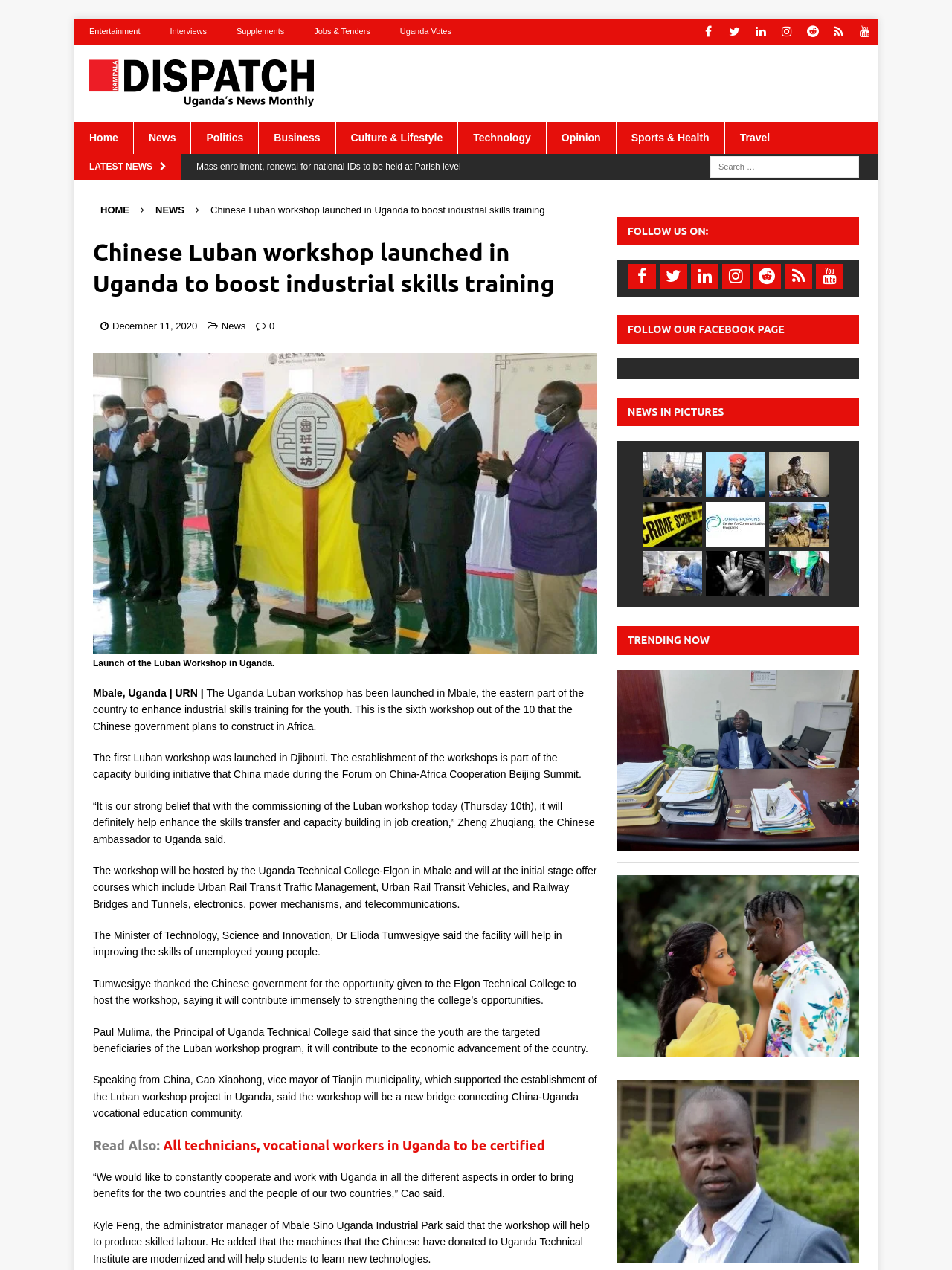Summarize the webpage in an elaborate manner.

This webpage is about the launch of the Chinese Luban workshop in Mbale, Uganda, aimed at enhancing industrial skills training for the youth. The page has a header section with links to various categories such as Entertainment, Interviews, Supplements, Jobs & Tenders, and Uganda Votes. There are also social media links to Facebook, Twitter, LinkedIn, Instagram, Reddit, Feed, and Youtube.

Below the header, there is a logo of Kampala Dispatch and a search bar. The main content of the page is divided into two sections. The left section has a list of news articles with headings and summaries, while the right section has a detailed article about the launch of the Luban workshop.

The detailed article has a heading "Chinese Luban workshop launched in Uganda to boost industrial skills training" and is accompanied by an image of the workshop. The article provides information about the workshop, including its location, courses offered, and quotes from dignitaries such as the Chinese ambassador to Uganda and the Minister of Technology, Science and Innovation.

Below the article, there are links to related news articles and a section titled "Read Also" with a link to another article. The page also has a section titled "FOLLOW US ON" with links to social media platforms and a section titled "NEWS IN PICTURES" with images and summaries of news articles.

Overall, the webpage has a clean layout with clear headings and sections, making it easy to navigate and find relevant information.